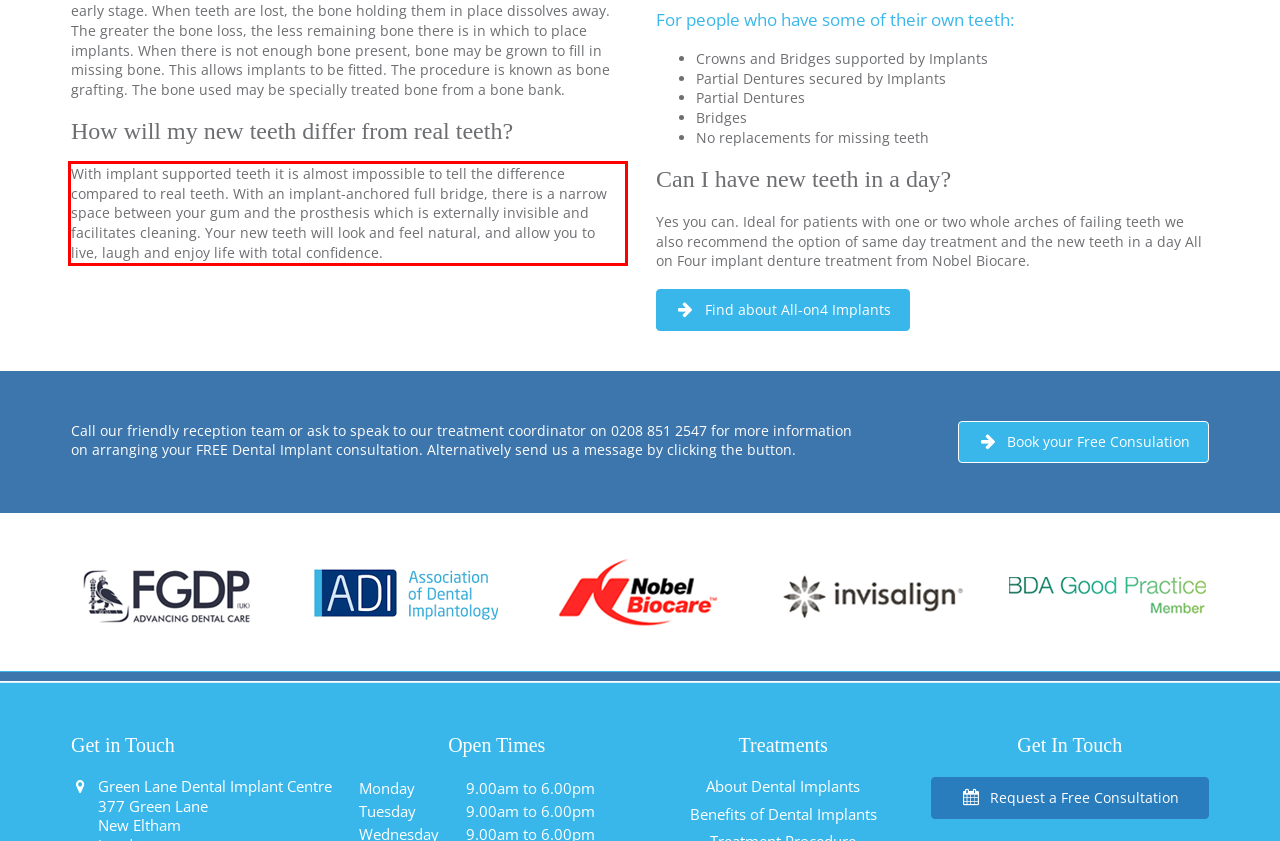Please recognize and transcribe the text located inside the red bounding box in the webpage image.

With implant supported teeth it is almost impossible to tell the difference compared to real teeth. With an implant-anchored full bridge, there is a narrow space between your gum and the prosthesis which is externally invisible and facilitates cleaning. Your new teeth will look and feel natural, and allow you to live, laugh and enjoy life with total confidence.